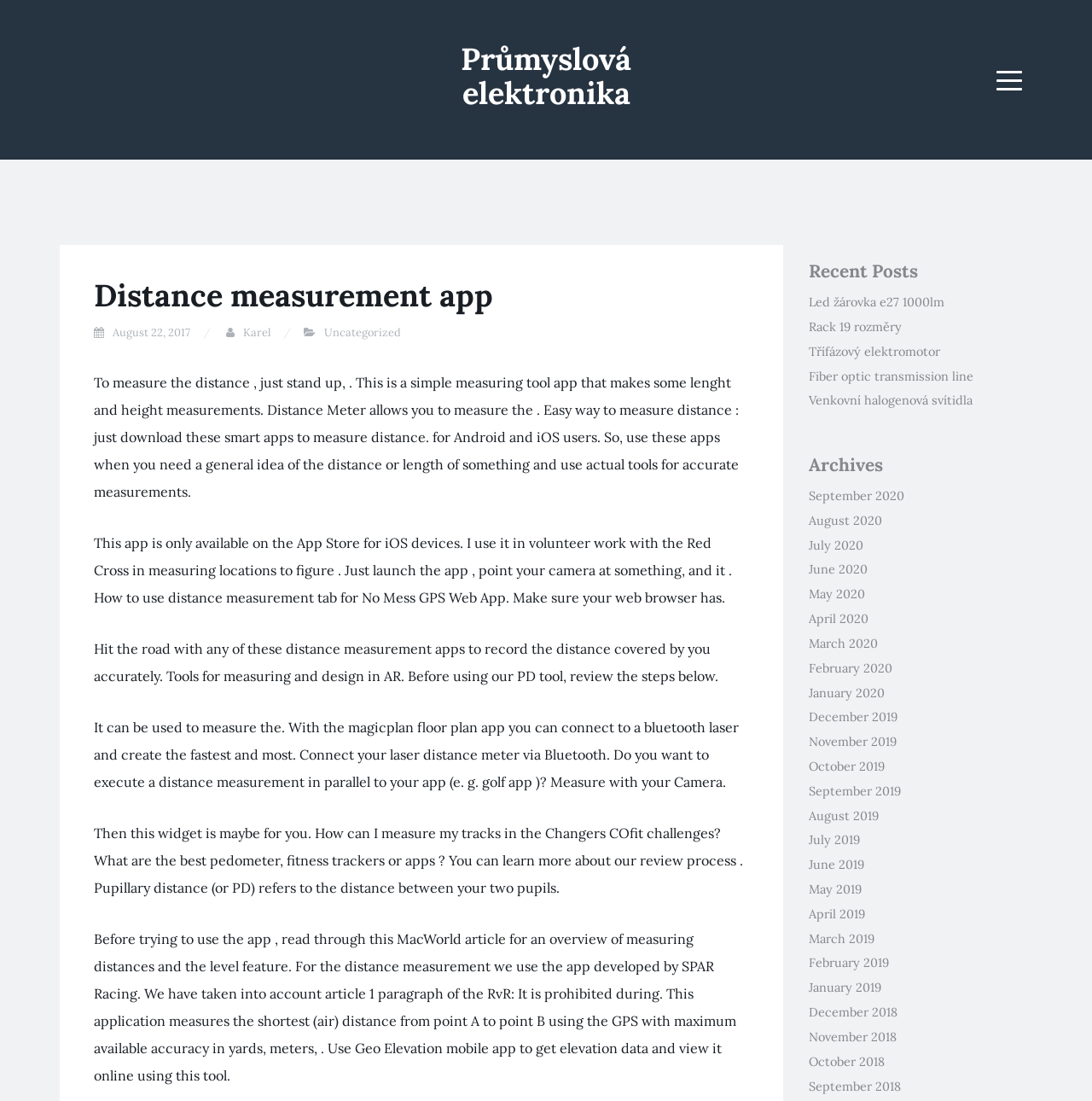Describe in detail what you see on the webpage.

The webpage is about a distance measurement app, with the title "Průmyslová elektronika" at the top. Below the title, there is a menu button on the top right corner. 

The main content of the webpage is divided into two sections. On the left side, there is a header section with several paragraphs of text describing how to use the distance measurement app. The text explains that the app can be used to measure distances and heights, and provides examples of how it can be used in various situations.

On the right side, there are three sections: "Recent Posts", "Archives", and a list of links to recent posts and archives. The "Recent Posts" section lists five links to recent articles, including "Led žárovka e27 1000lm" and "Fiber optic transmission line". The "Archives" section lists links to archives from September 2018 to September 2020.

There are no images on the page, but there are several links to other articles and archives. The overall layout is organized, with clear headings and concise text.